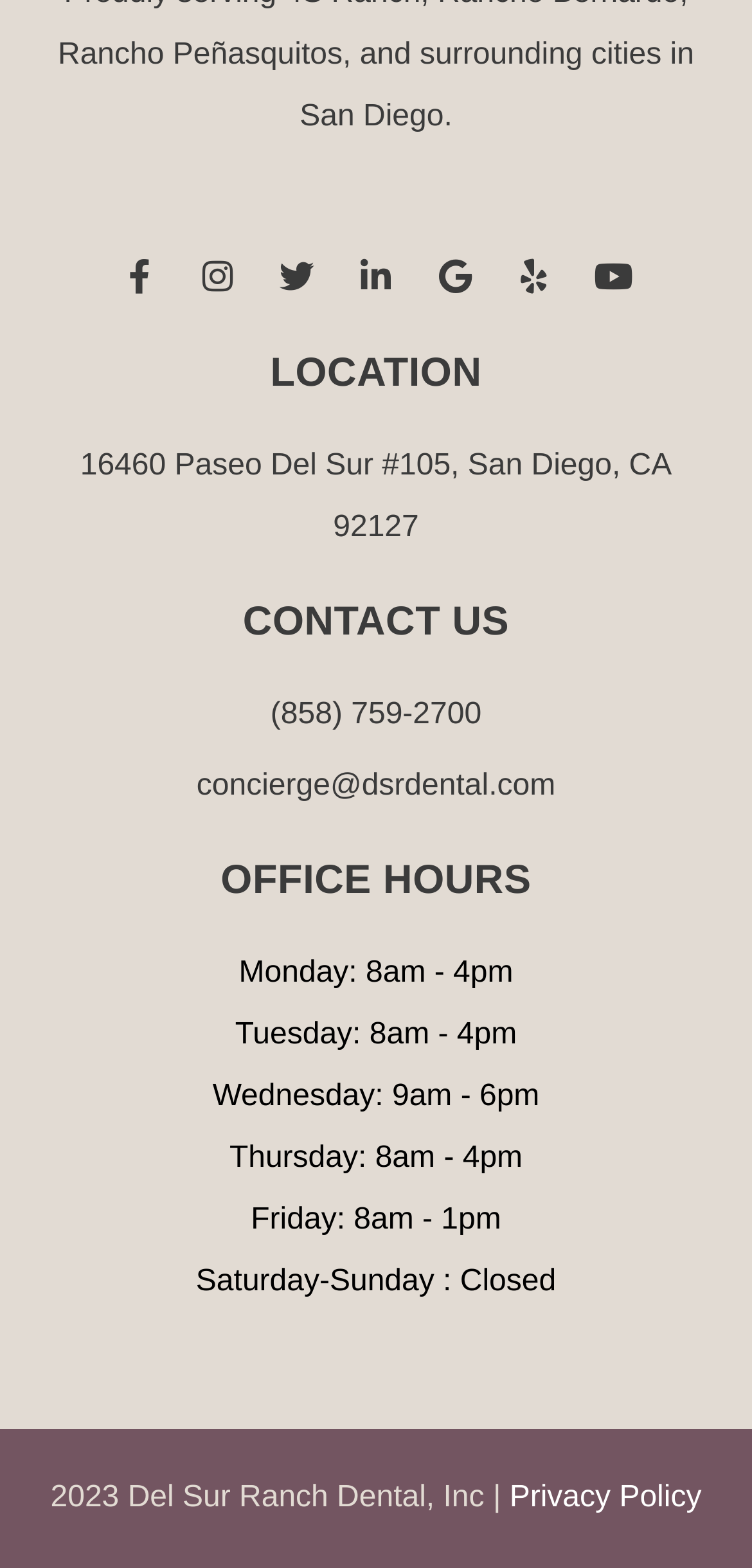What social media platforms does Del Sur Ranch Dental have?
Can you give a detailed and elaborate answer to the question?

I found the social media platforms by looking at the top section of the webpage, which contains links to various social media platforms, including Facebook, Instagram, Twitter, Linkedin, Google, Yelp, and Youtube.